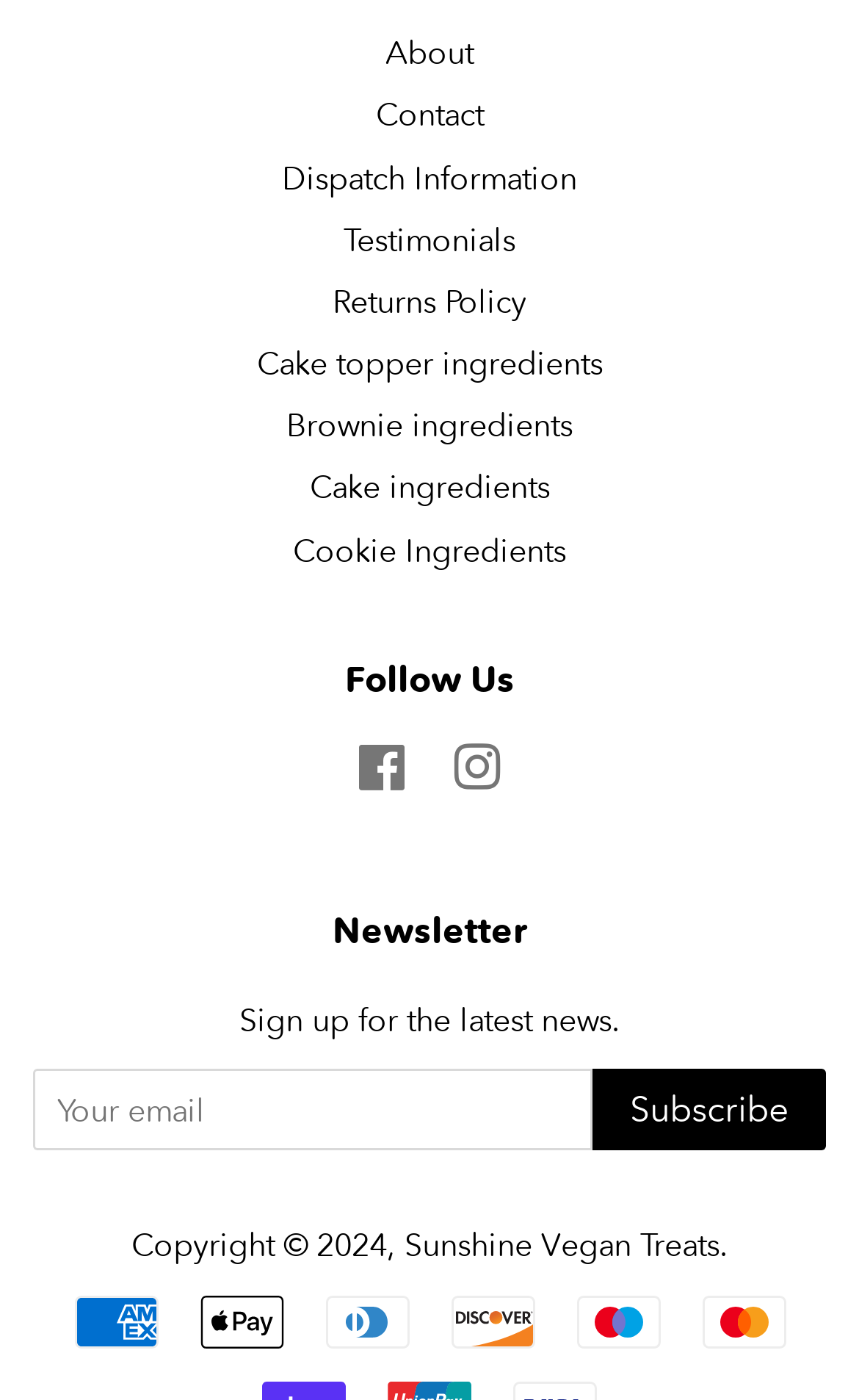What payment methods are accepted?
Please respond to the question with a detailed and thorough explanation.

At the bottom of the webpage, there are images of various payment methods, including American Express, Apple Pay, Diners Club, Discover, Maestro, and Mastercard, indicating that the company accepts multiple payment methods.